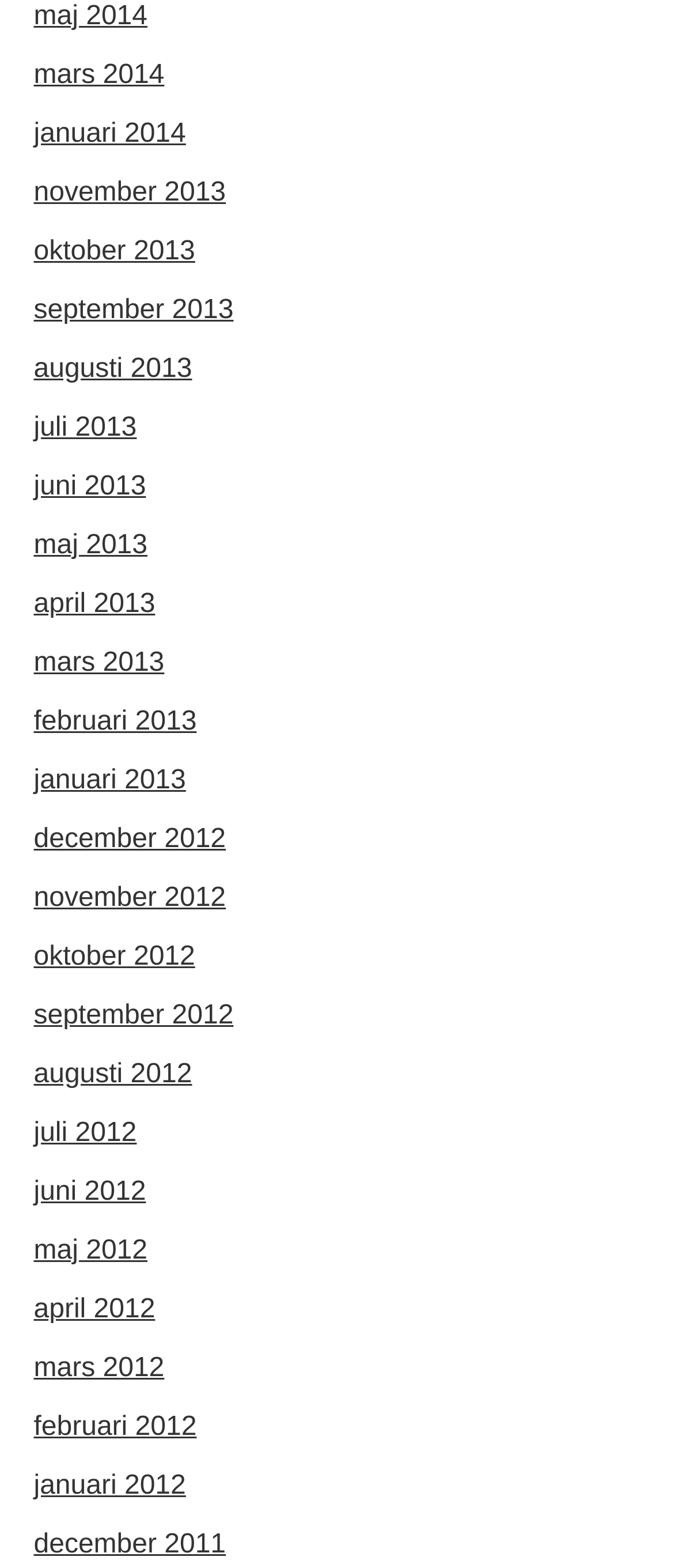Can you specify the bounding box coordinates for the region that should be clicked to fulfill this instruction: "view september 2013".

[0.05, 0.188, 0.347, 0.207]